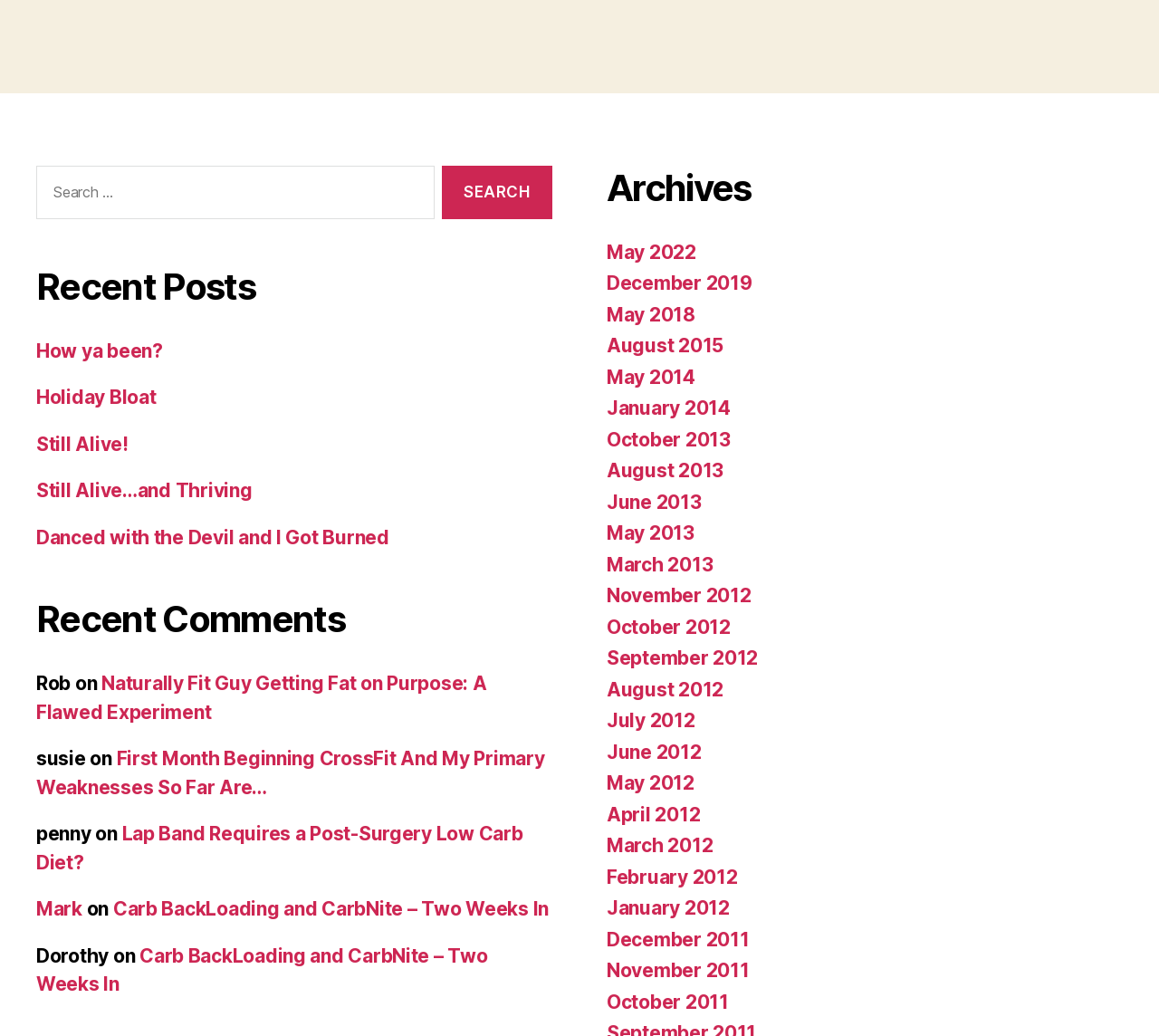Identify the bounding box coordinates for the region of the element that should be clicked to carry out the instruction: "View recent post 'How ya been?'". The bounding box coordinates should be four float numbers between 0 and 1, i.e., [left, top, right, bottom].

[0.031, 0.327, 0.14, 0.349]